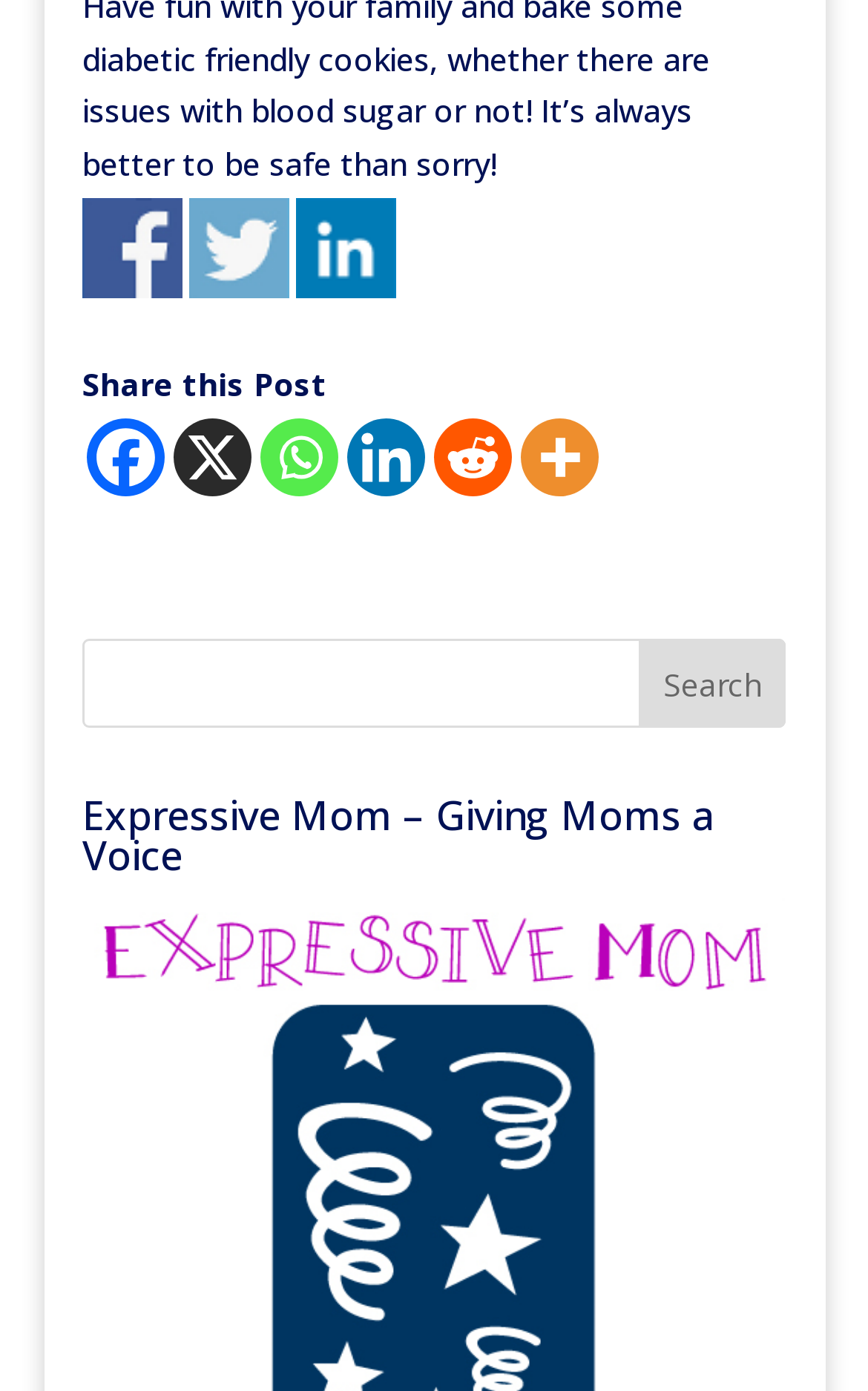What is the name of the website?
Look at the webpage screenshot and answer the question with a detailed explanation.

The name of the website is 'Expressive Mom', which is indicated by the heading 'Expressive Mom – Giving Moms a Voice'.